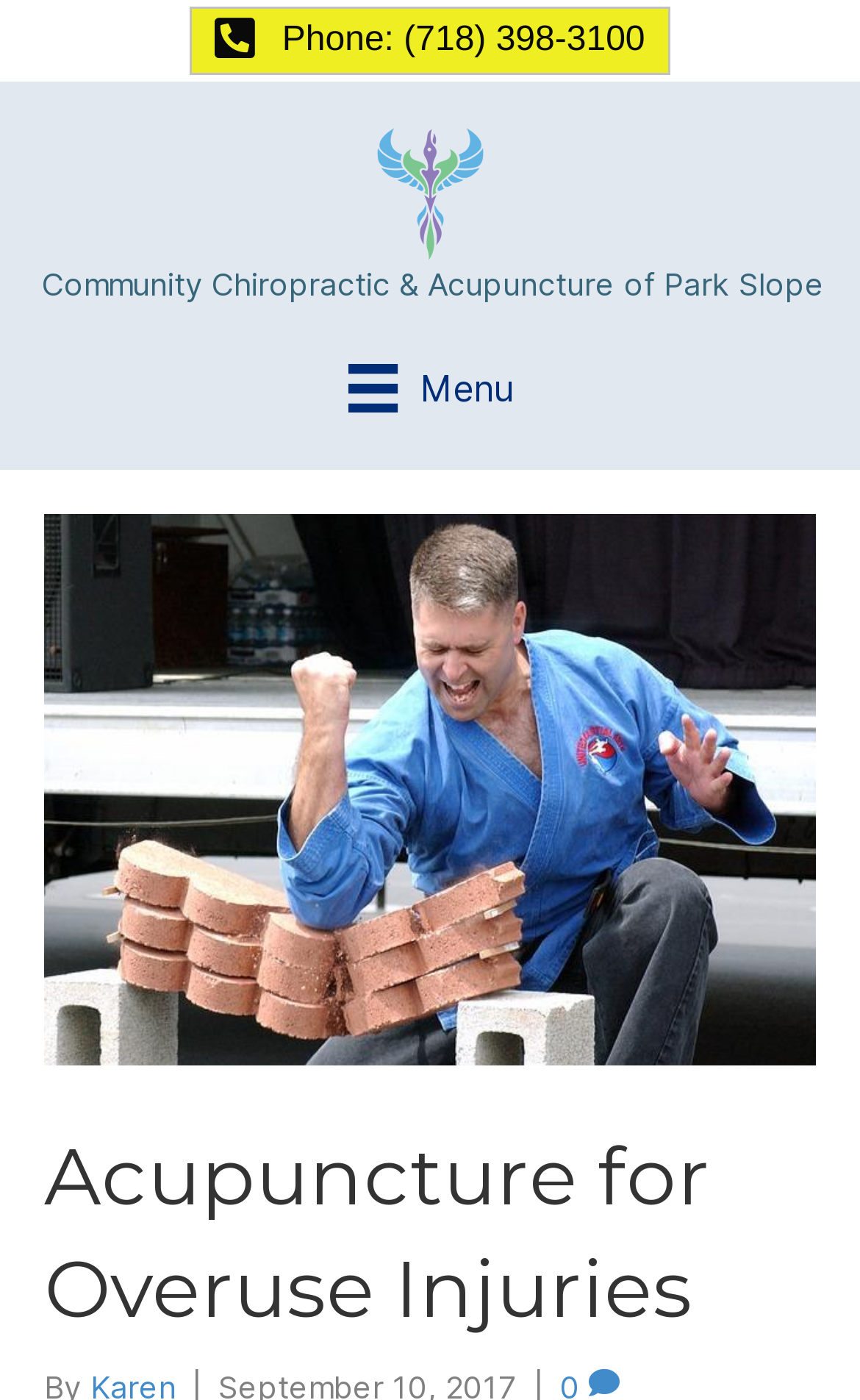Locate and generate the text content of the webpage's heading.

Acupuncture for Overuse Injuries